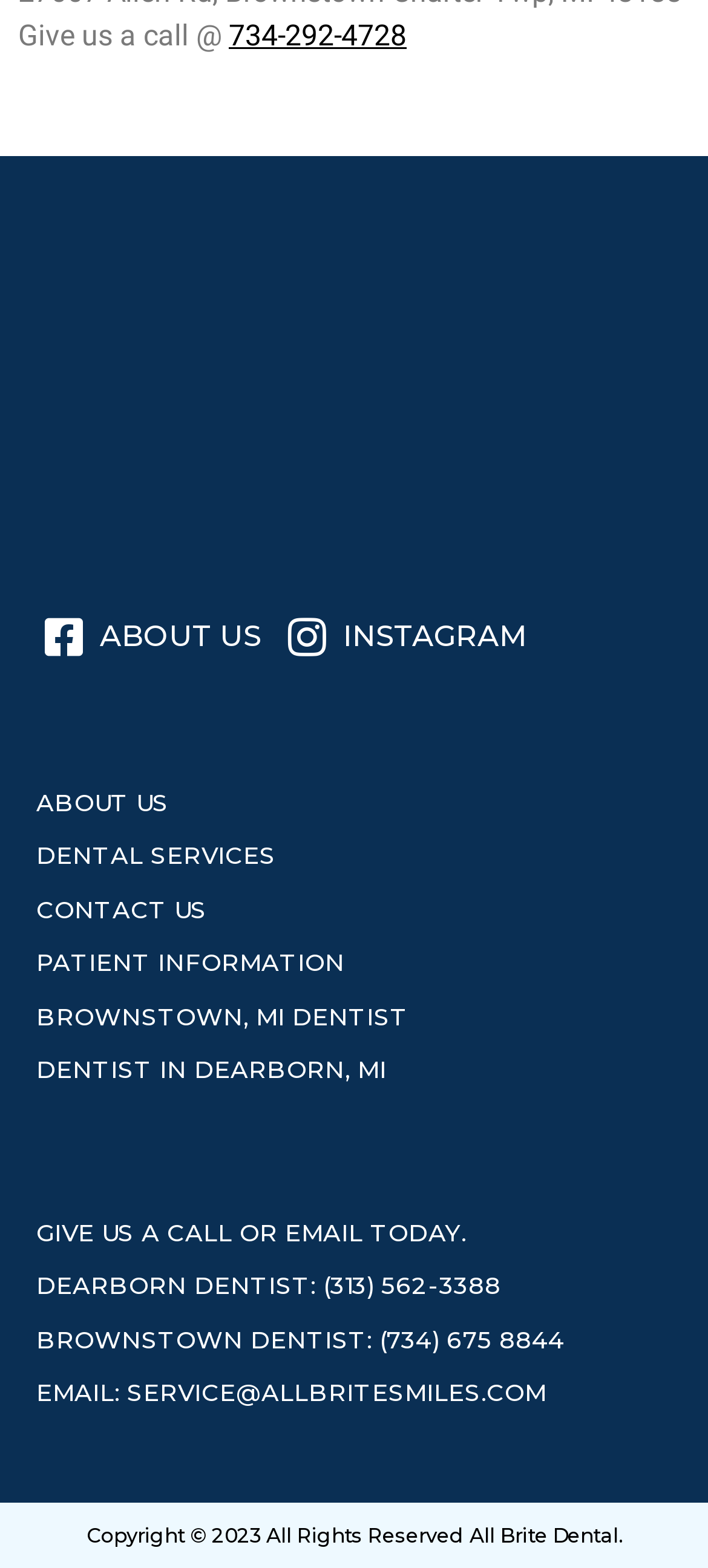By analyzing the image, answer the following question with a detailed response: How many social media platforms are mentioned?

I found only one social media platform mentioned, which is 'INSTAGRAM', located at the top section of the webpage.